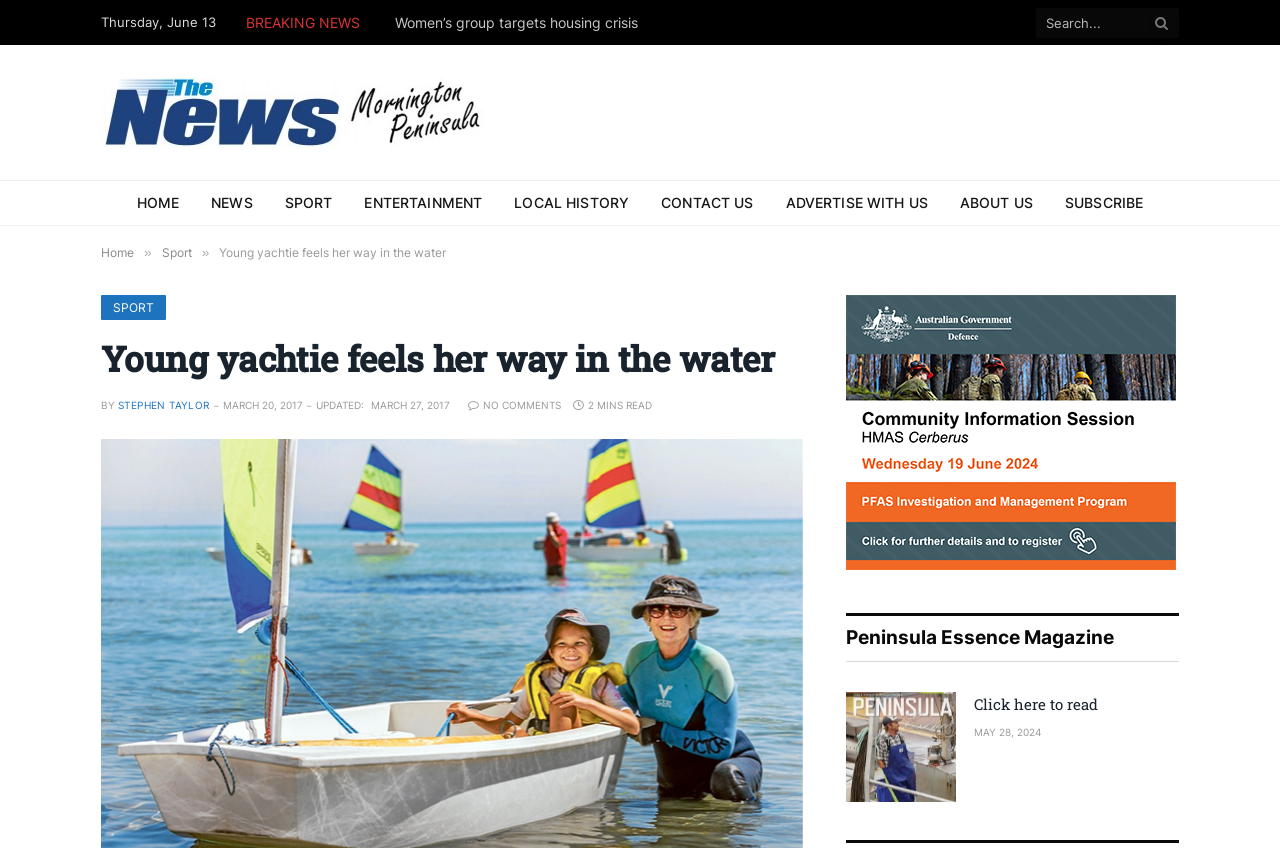Identify the bounding box coordinates of the element that should be clicked to fulfill this task: "Read the article about Young yachtie feels her way in the water". The coordinates should be provided as four float numbers between 0 and 1, i.e., [left, top, right, bottom].

[0.079, 0.398, 0.627, 0.449]